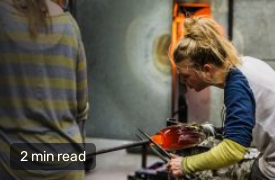Offer an in-depth description of the image shown.

In this image, a skilled artisan is engaged in the delicate process of glassblowing, demonstrating meticulous craftsmanship. The scene captures the intensity and focus of the artist as she shapes molten glass, showcasing her expertise and creativity. The background features the warm glow of a furnacesuggesting the intense heat required for glassworking, while a second individual, partially obscured, observes the process, hinting at a learning or collaborative environment. This image is associated with an article titled "Key Considerations For Hiring Electrical Engineering Services," indicating a brief, informative read estimated to take about two minutes.